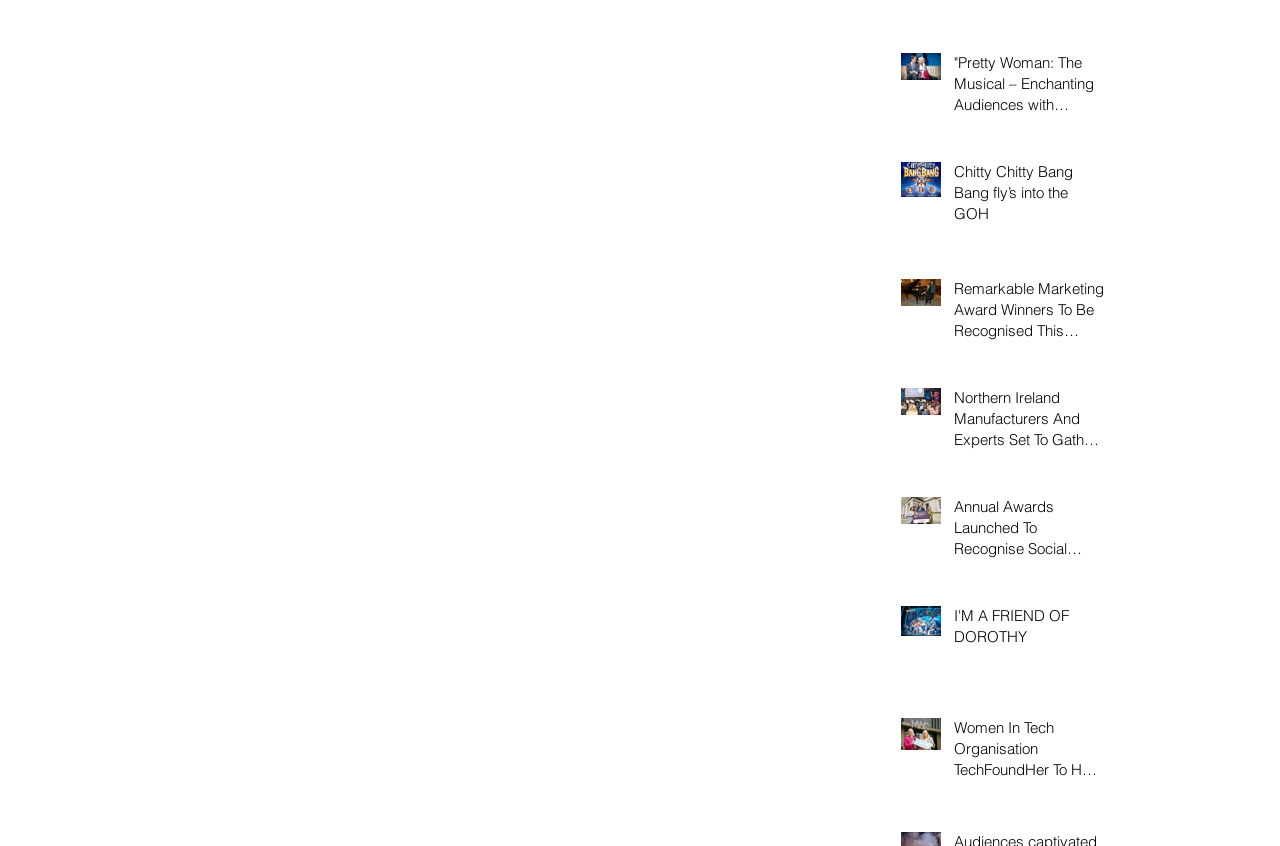How many articles are on the webpage?
Please provide a comprehensive answer based on the details in the screenshot.

The webpage has a hierarchical structure with multiple generic elements, each containing an image, an article, and a link. There are 6 generic elements, each representing a separate article, so there are 6 articles on the webpage.